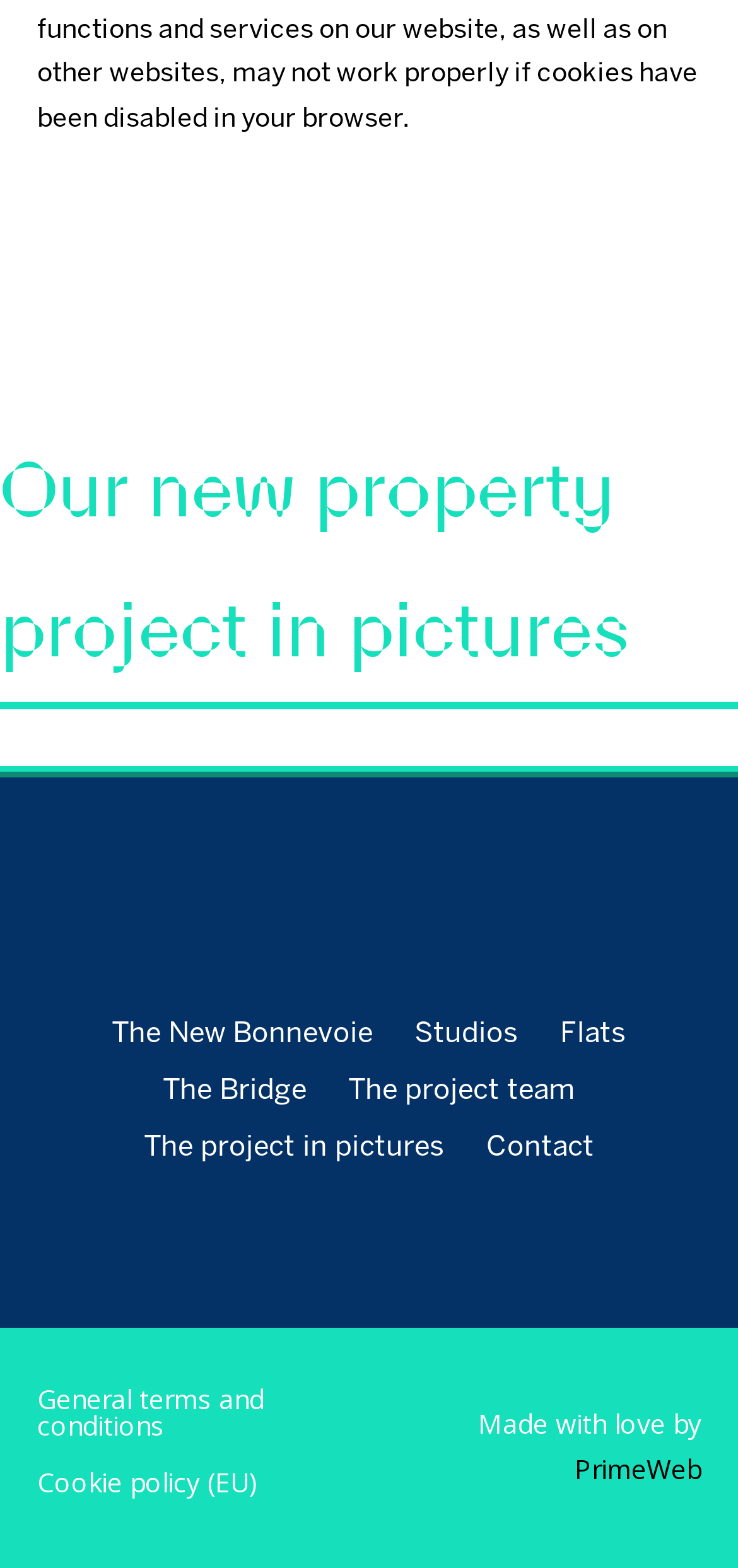What types of properties are available in the project?
From the screenshot, supply a one-word or short-phrase answer.

Studios, Flats